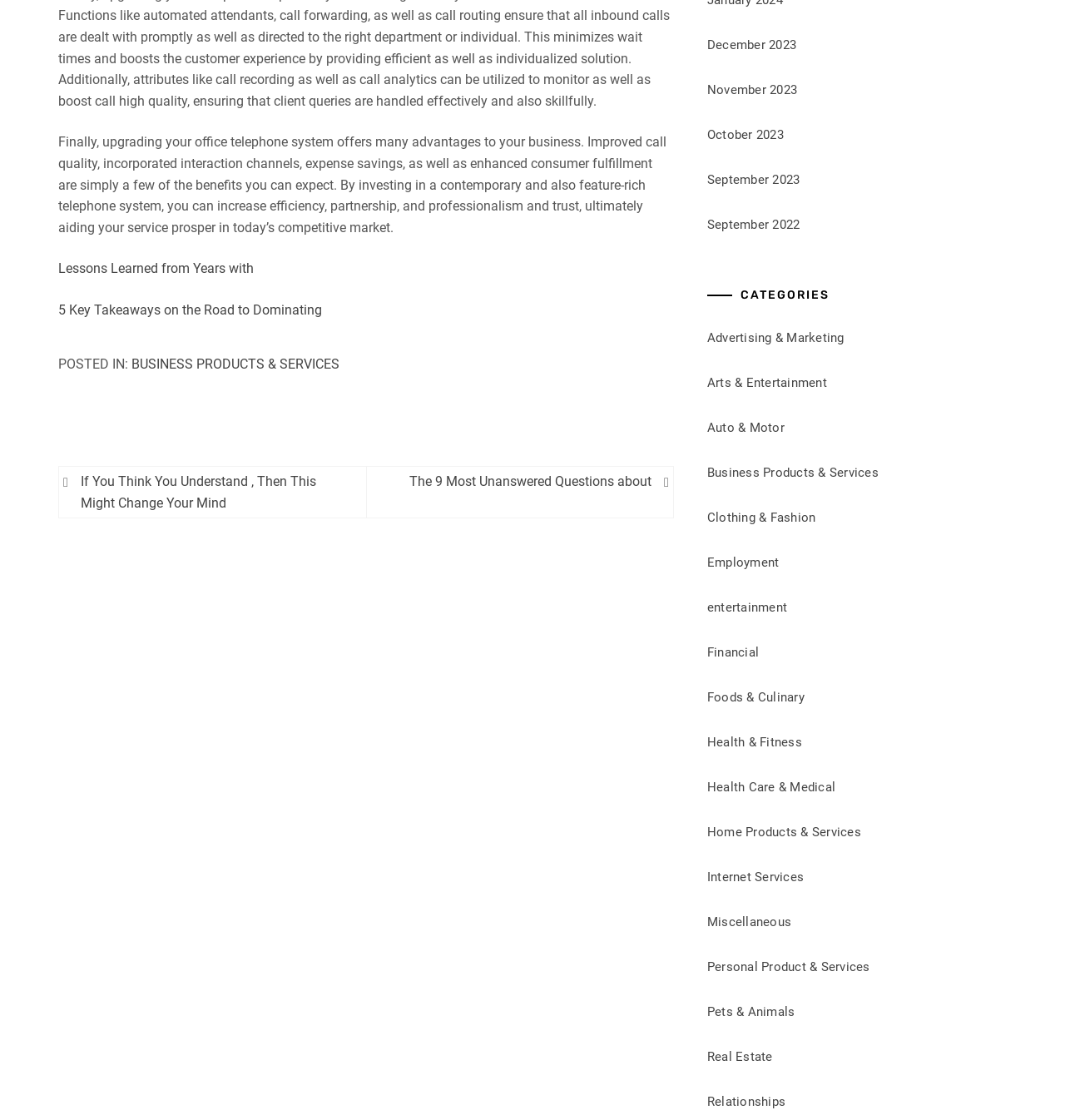Please locate the bounding box coordinates of the region I need to click to follow this instruction: "Check the archives for December 2023".

[0.664, 0.033, 0.748, 0.047]